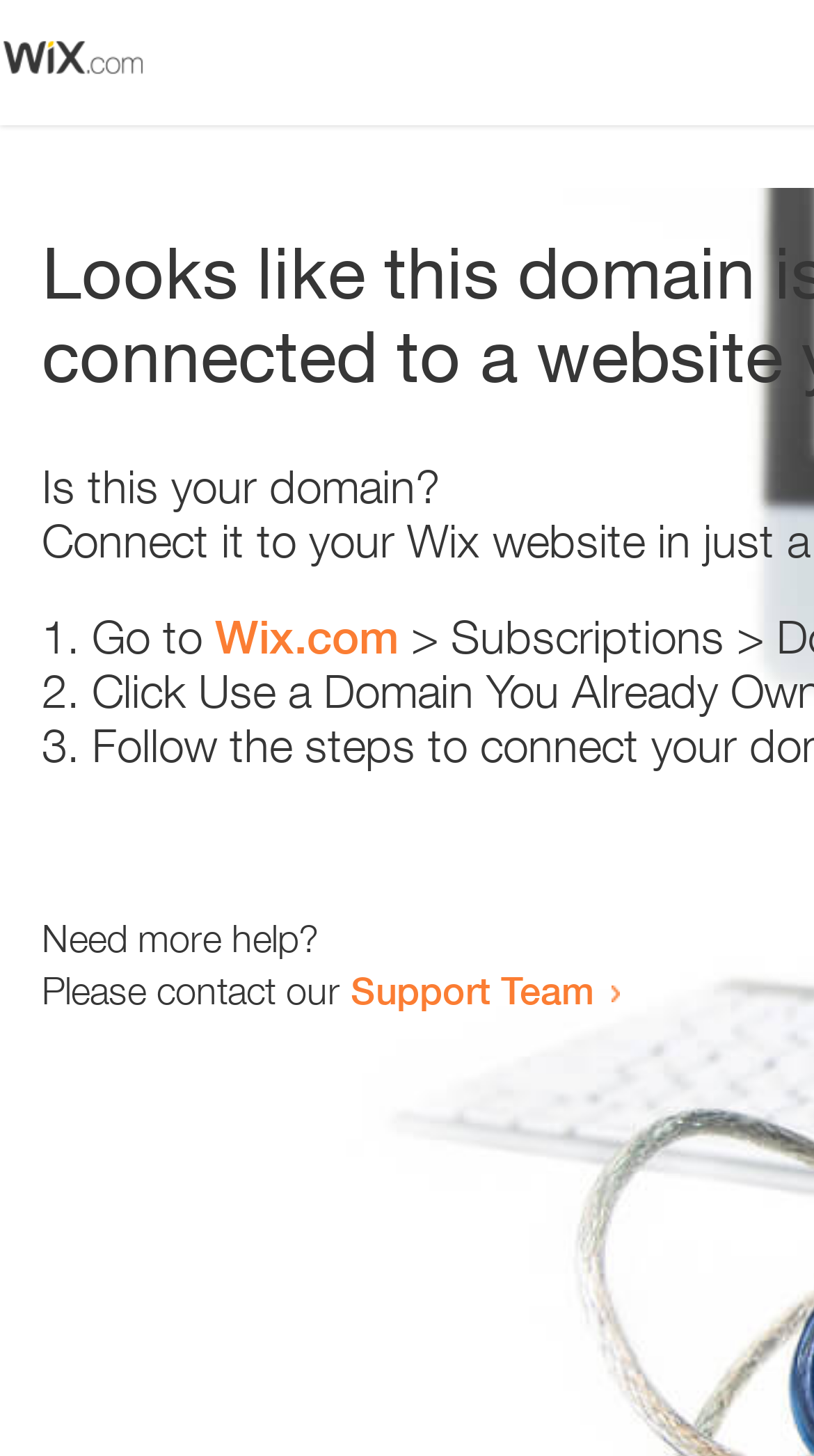What is the domain being referred to?
Answer with a single word or short phrase according to what you see in the image.

Wix.com